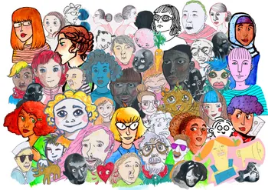Generate an in-depth description of the visual content.

The image showcases a vibrant and diverse collage of illustrated faces, reflecting a wide array of expressions, styles, and colors. The collection features characters with distinctive hairstyles, outfits, and features, highlighting individuality and creativity. From whimsical cartoon-like depictions with exaggerated expressions to more realistic portrayals, the artwork conveys an eclectic mix of personalities and emotions. The colorful blending of characters against a white background enhances the sense of community and connection among the depicted figures, inviting viewers to explore the stories and identities each face represents. This piece is part of the "KutiKuti X Femicomix Finland" exhibition, which runs from May 10 to May 18, 2024, at Neurotitan in Berlin, Germany.